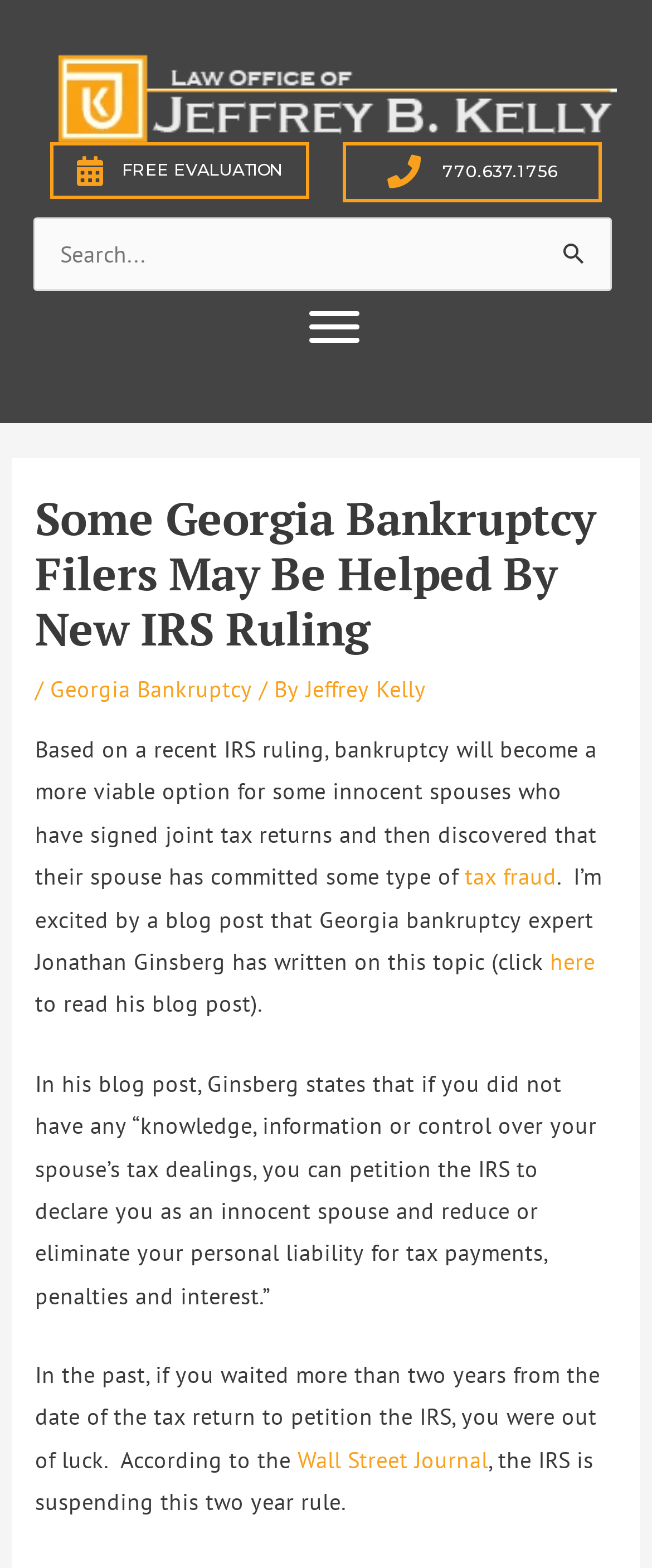What is the text on the top-left button?
Please use the visual content to give a single word or phrase answer.

Rome Bankruptcy Attorney